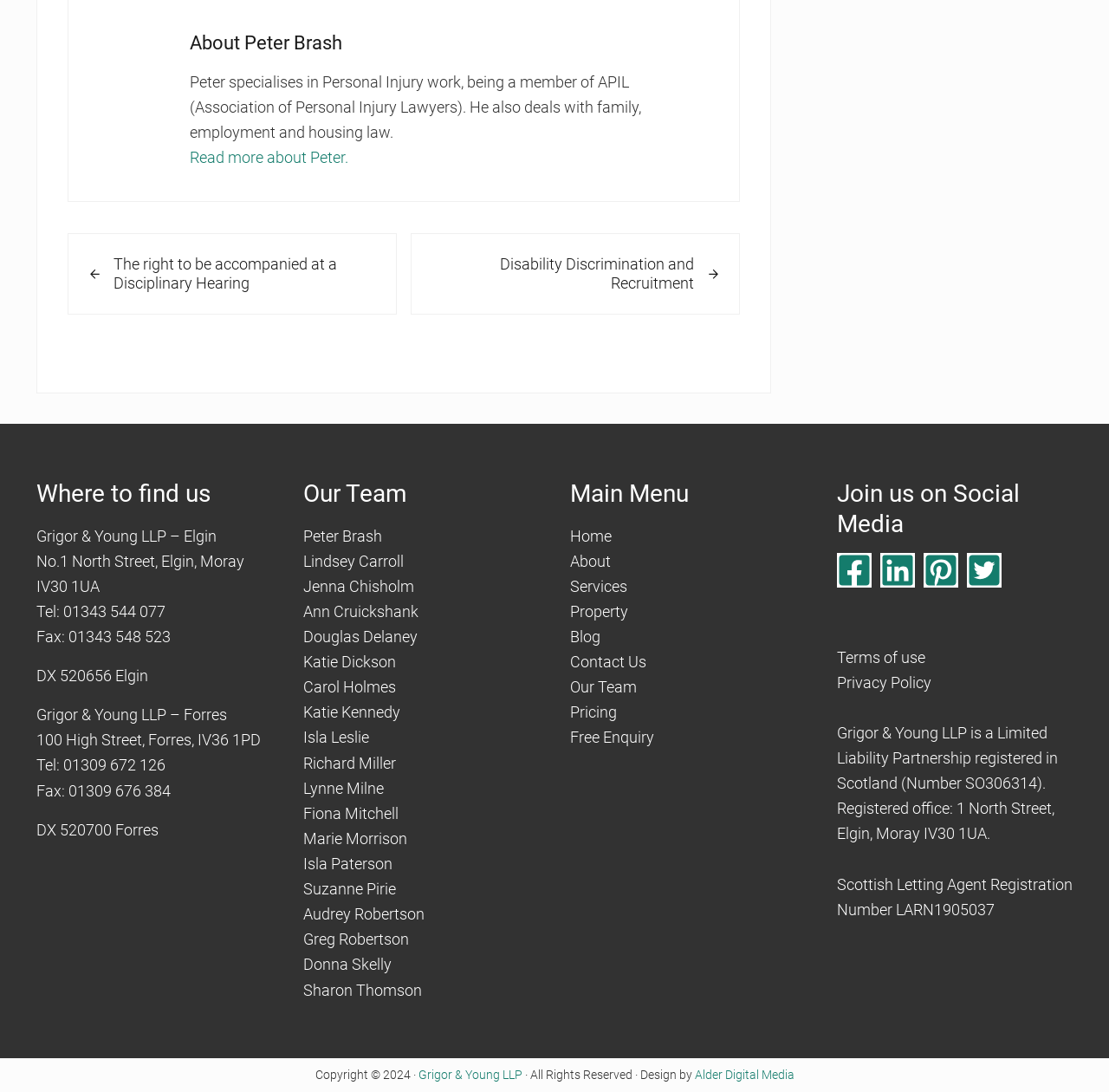Locate the bounding box coordinates of the element I should click to achieve the following instruction: "Go to the previous post.".

[0.061, 0.214, 0.358, 0.288]